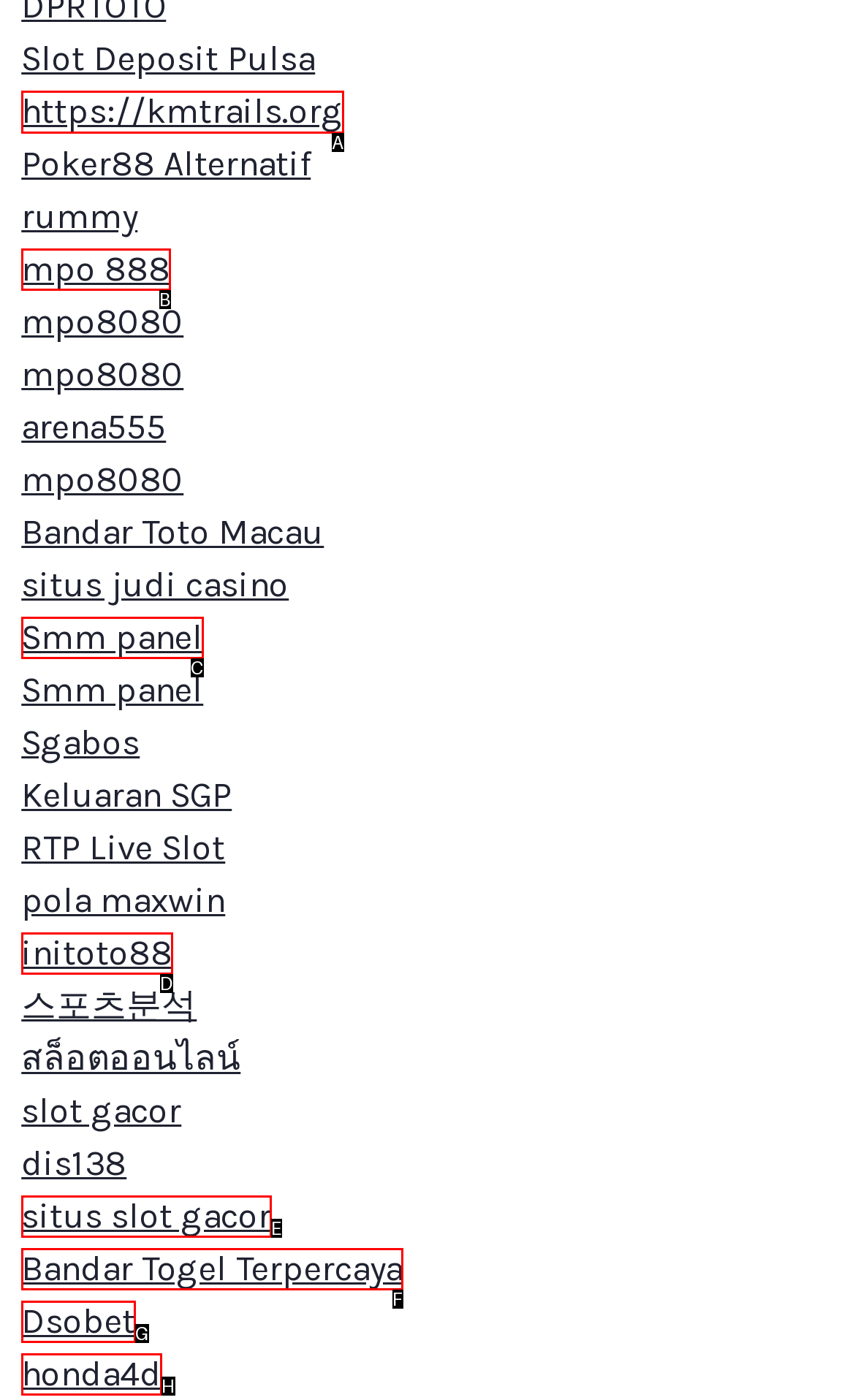For the task: Visit kmtrails.org, identify the HTML element to click.
Provide the letter corresponding to the right choice from the given options.

A